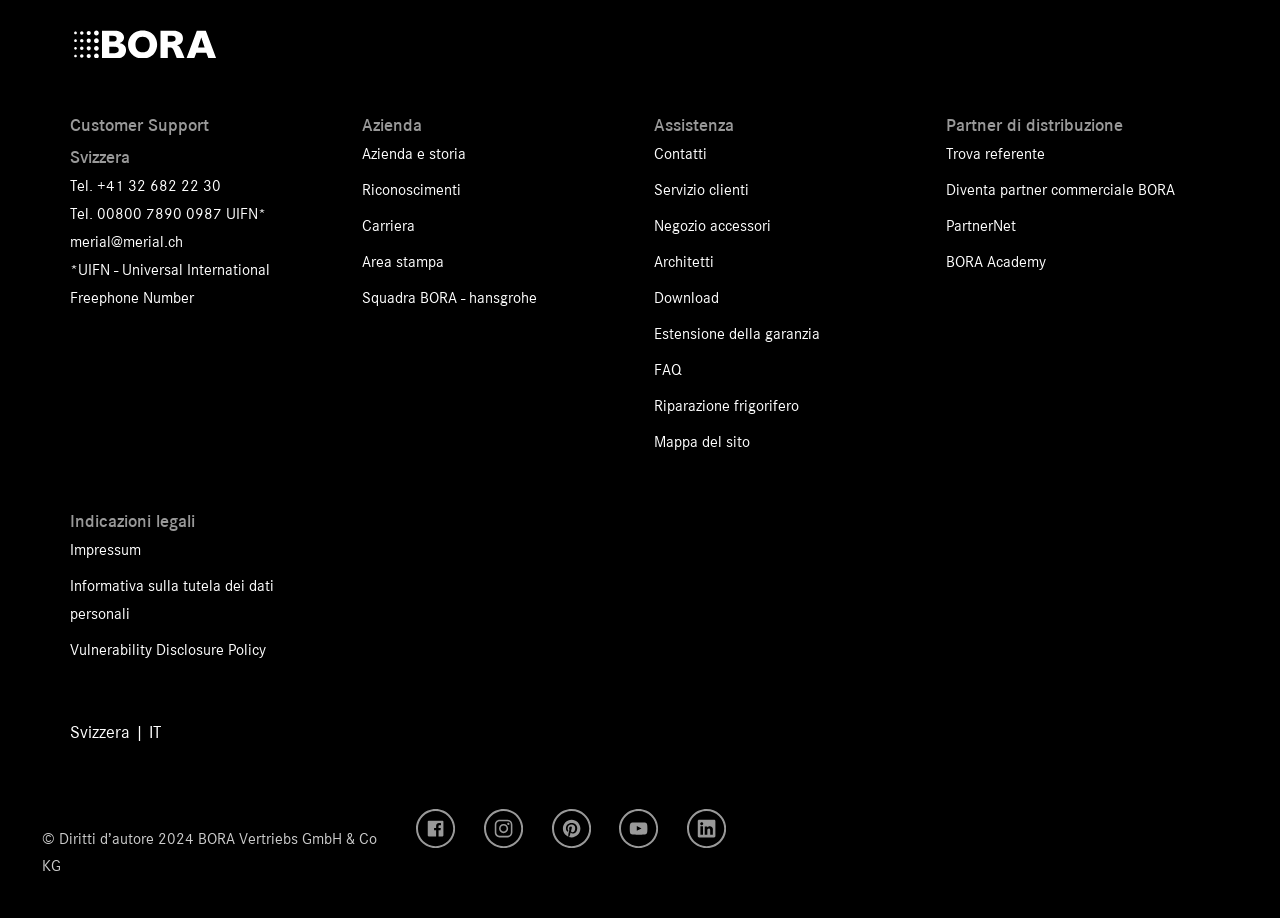What is the phone number for customer support?
Please provide a single word or phrase as your answer based on the image.

+41 32 682 22 30